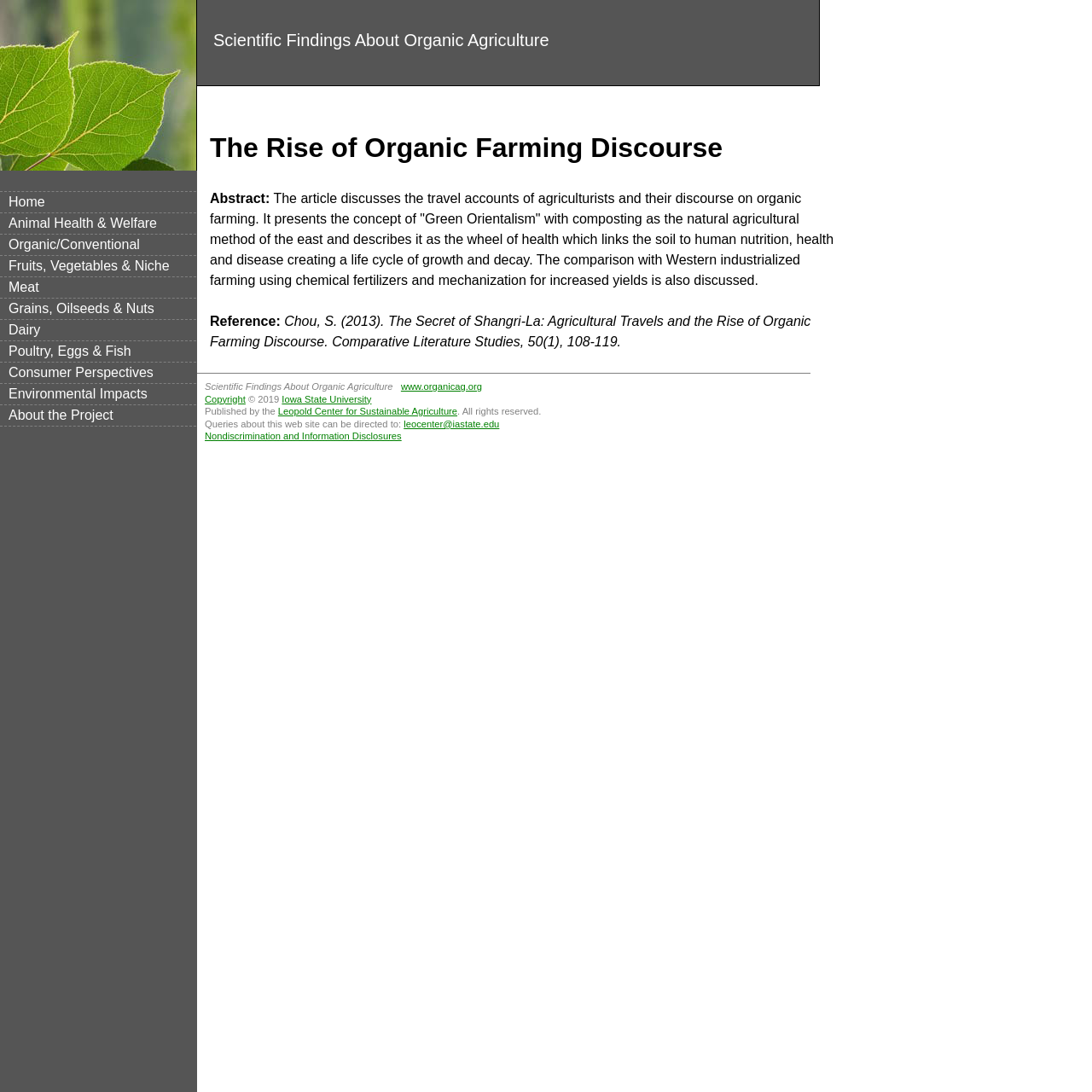Refer to the image and provide a thorough answer to this question:
What is the main topic of this webpage?

Based on the webpage content, the main topic is about organic farming, specifically the rise of organic farming discourse, as indicated by the heading 'The Rise of Organic Farming Discourse' and the article content.